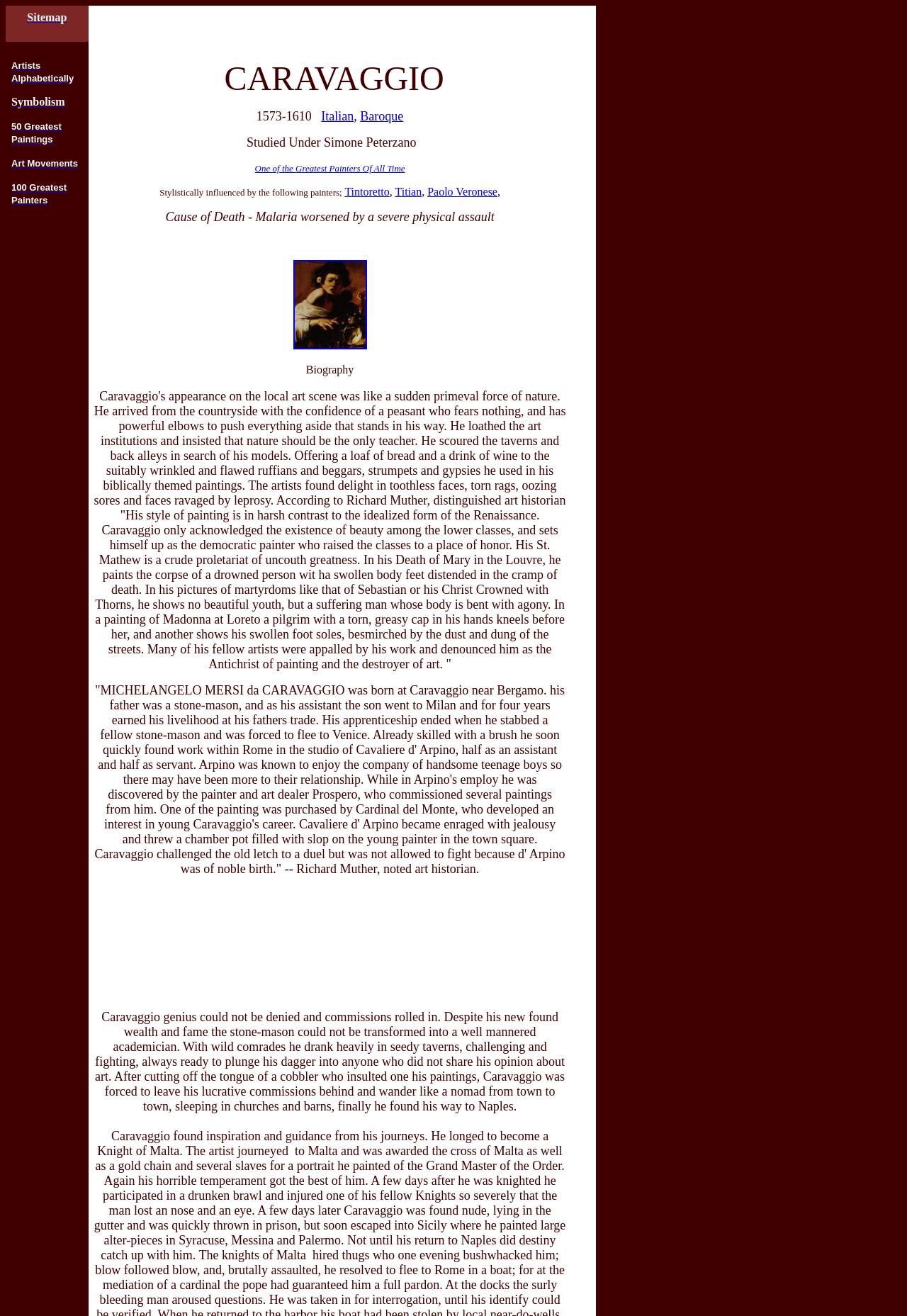Determine the bounding box coordinates for the HTML element mentioned in the following description: "Artists Alphabetically". The coordinates should be a list of four floats ranging from 0 to 1, represented as [left, top, right, bottom].

[0.012, 0.046, 0.081, 0.064]